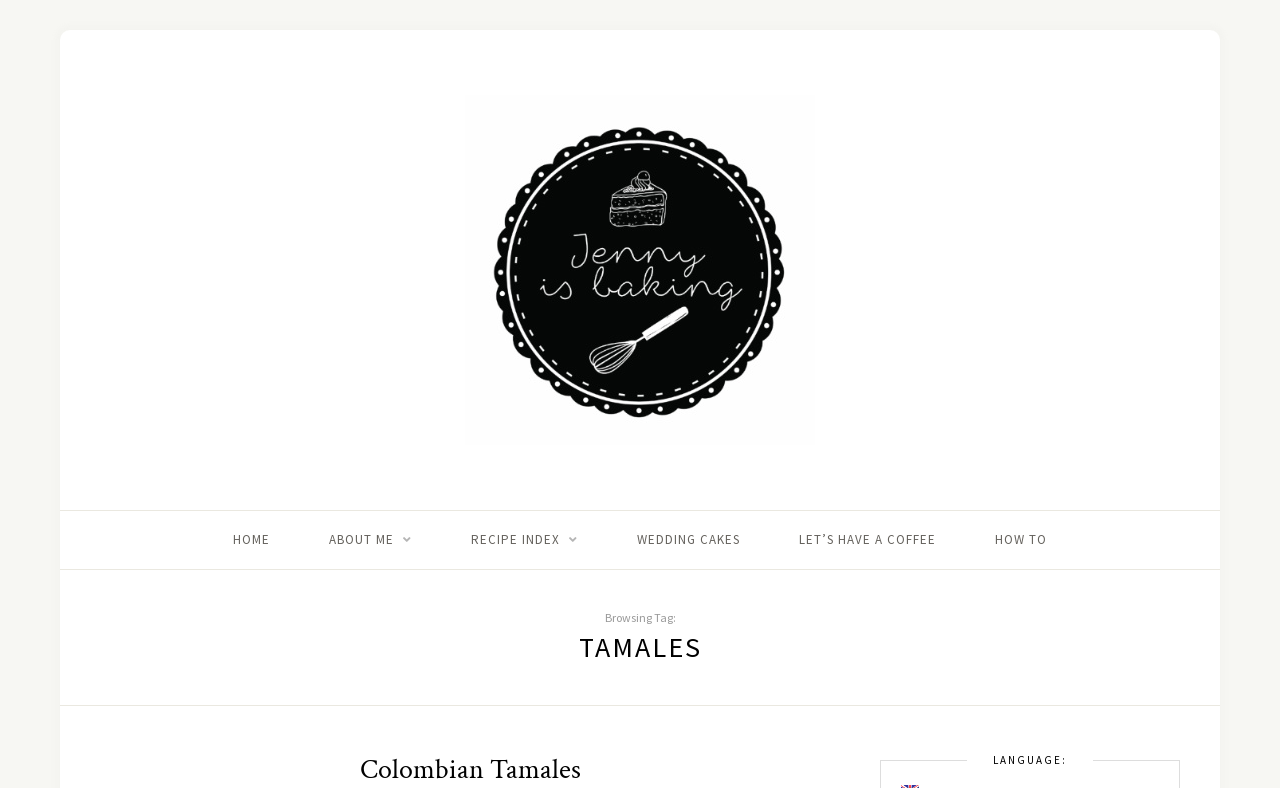Find the bounding box coordinates of the clickable area required to complete the following action: "learn how to make tamales".

[0.452, 0.798, 0.548, 0.844]